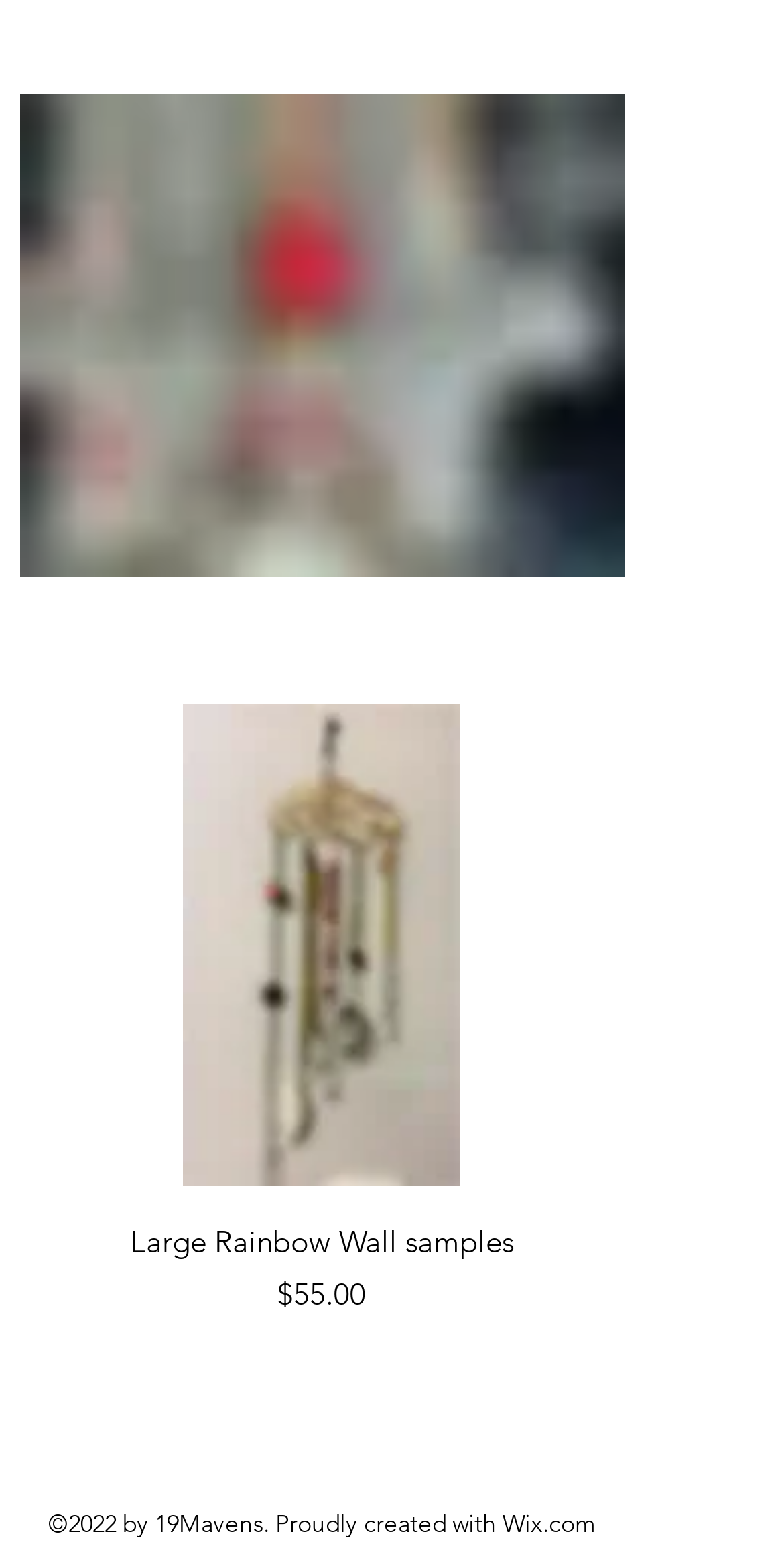Using the details from the image, please elaborate on the following question: What is the purpose of the buttons on the webpage?

The buttons on the webpage, labeled 'Previous Product' and 'Next Product', are used to navigate through a list of products. They are located in the middle of the page with bounding box coordinates of [0.0, 0.454, 0.062, 0.485] and [0.759, 0.454, 0.821, 0.485] respectively.